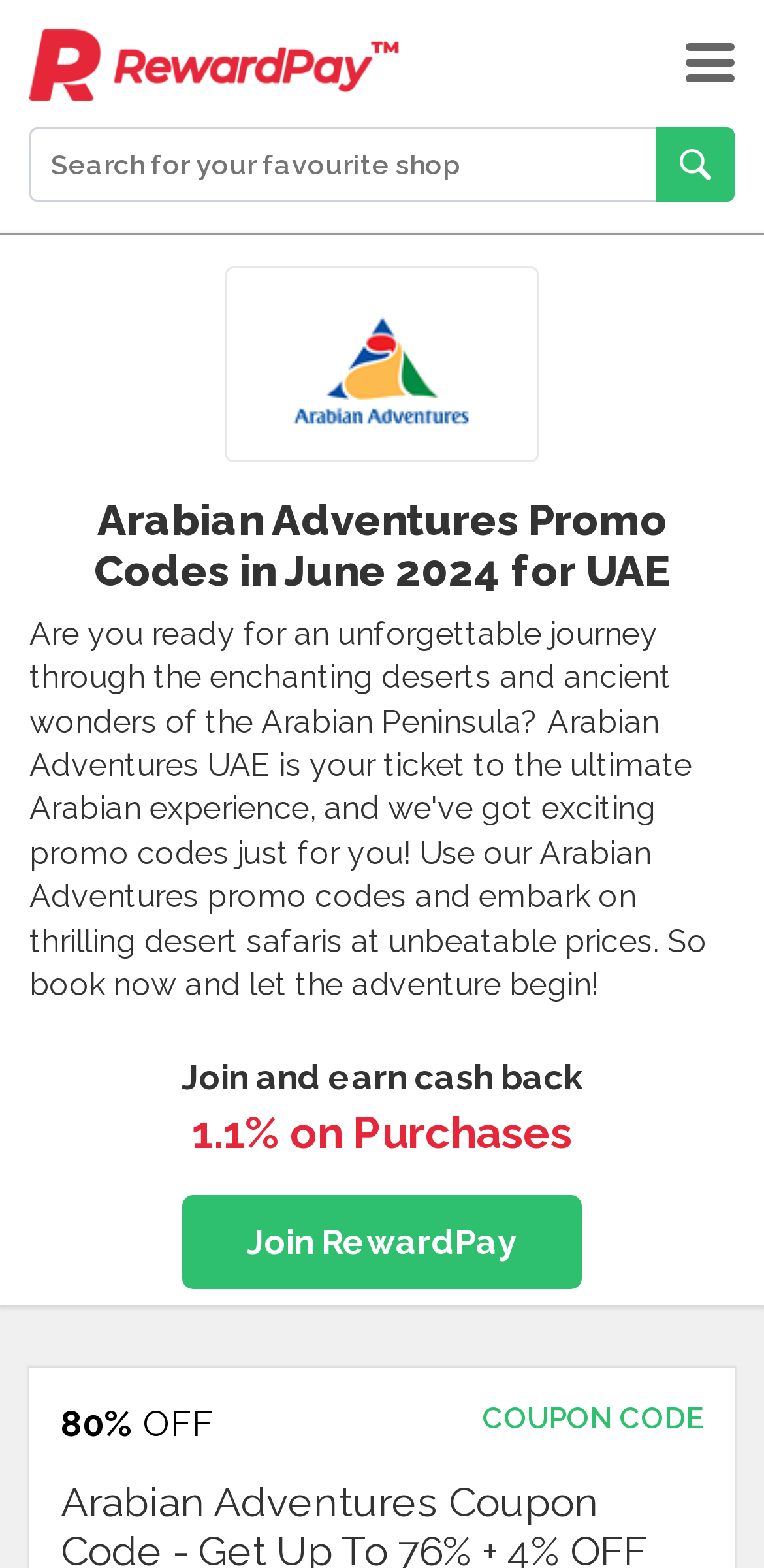Extract the main title from the webpage.

Arabian Adventures Promo Codes in June 2024 for UAE